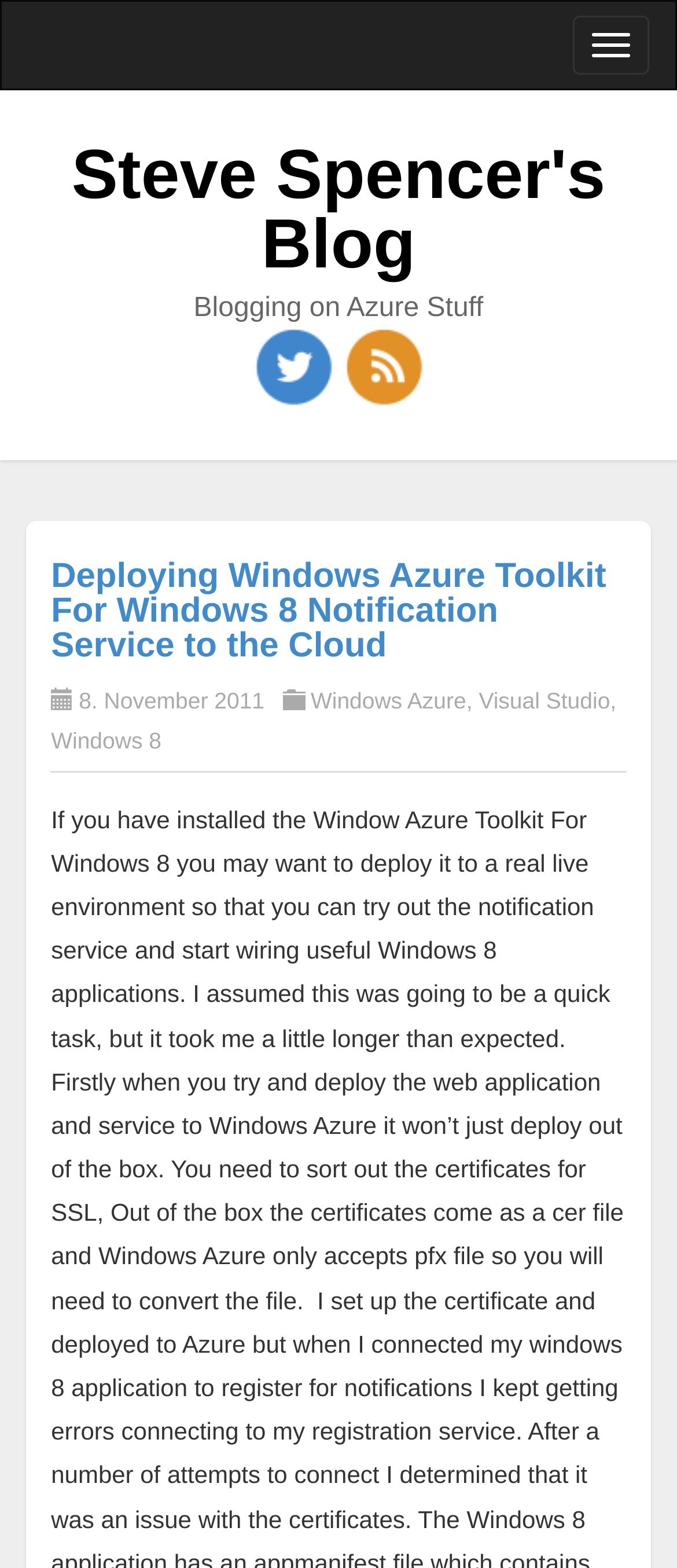Using the provided description Toggle navigation, find the bounding box coordinates for the UI element. Provide the coordinates in (top-left x, top-left y, bottom-right x, bottom-right y) format, ensuring all values are between 0 and 1.

[0.846, 0.01, 0.959, 0.048]